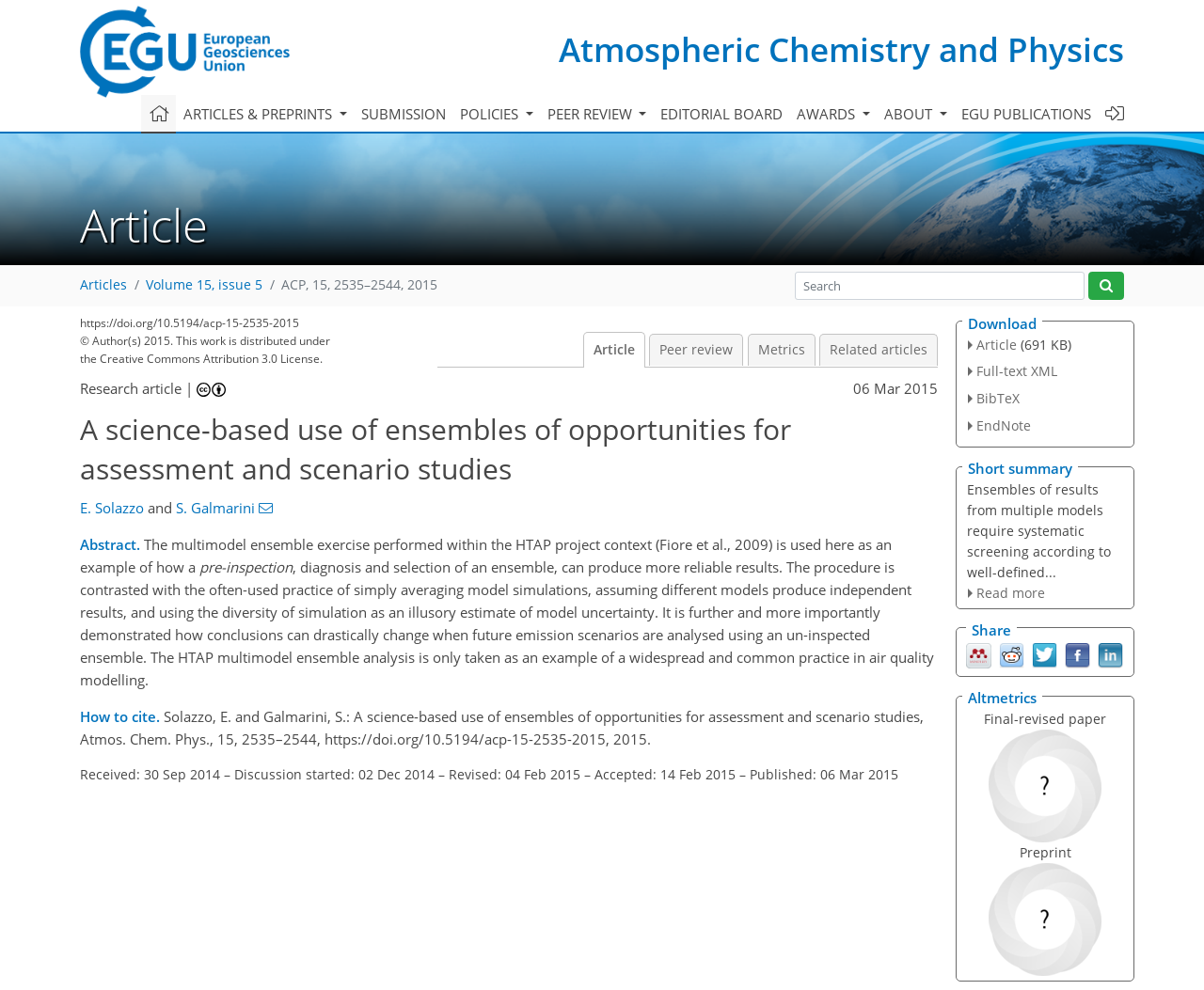Identify the bounding box coordinates for the region to click in order to carry out this instruction: "View the 'Editorial Board'". Provide the coordinates using four float numbers between 0 and 1, formatted as [left, top, right, bottom].

[0.543, 0.096, 0.656, 0.135]